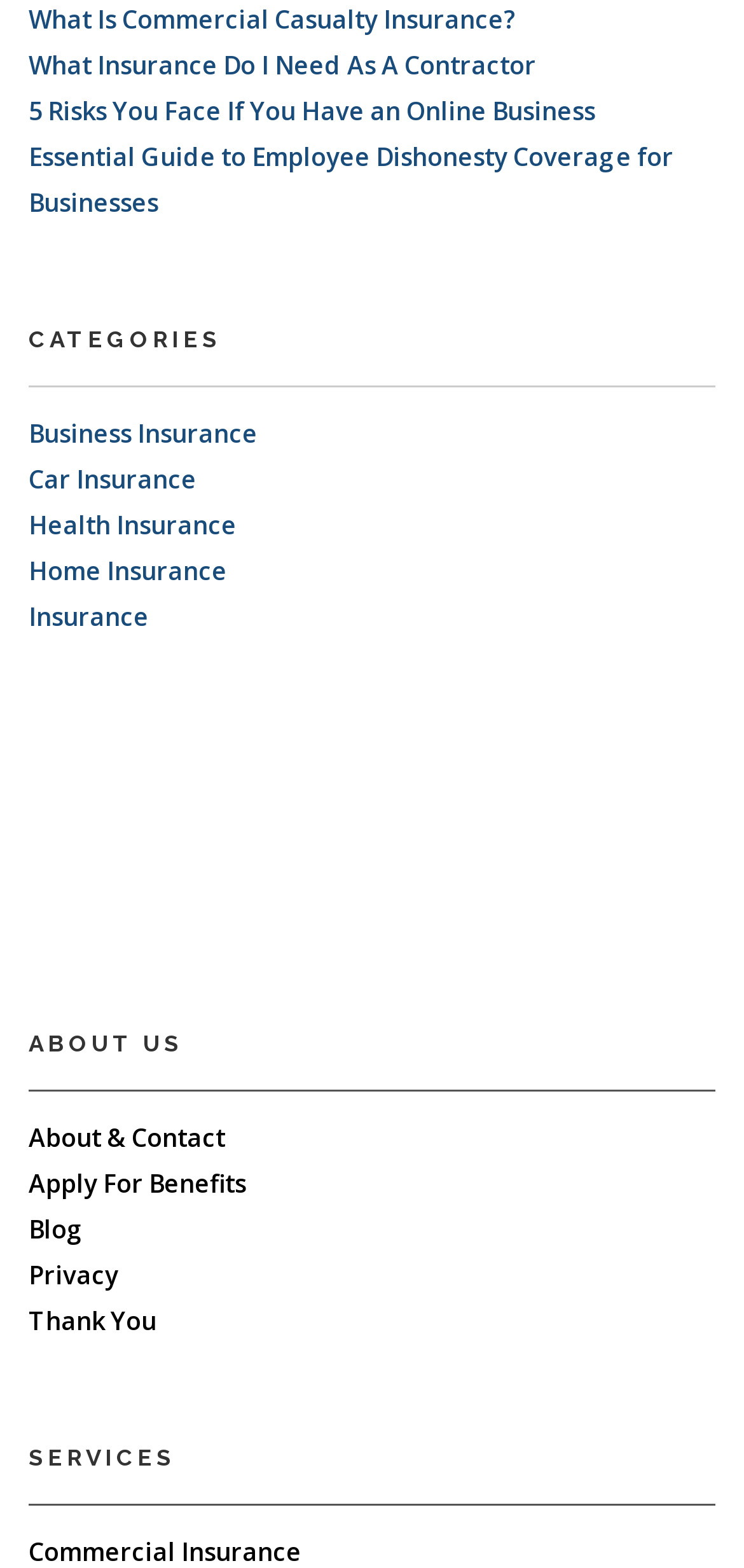Review the image closely and give a comprehensive answer to the question: What is the last service listed?

There are no services listed on this webpage. The 'SERVICES' heading is present, but there are no links or text under it.